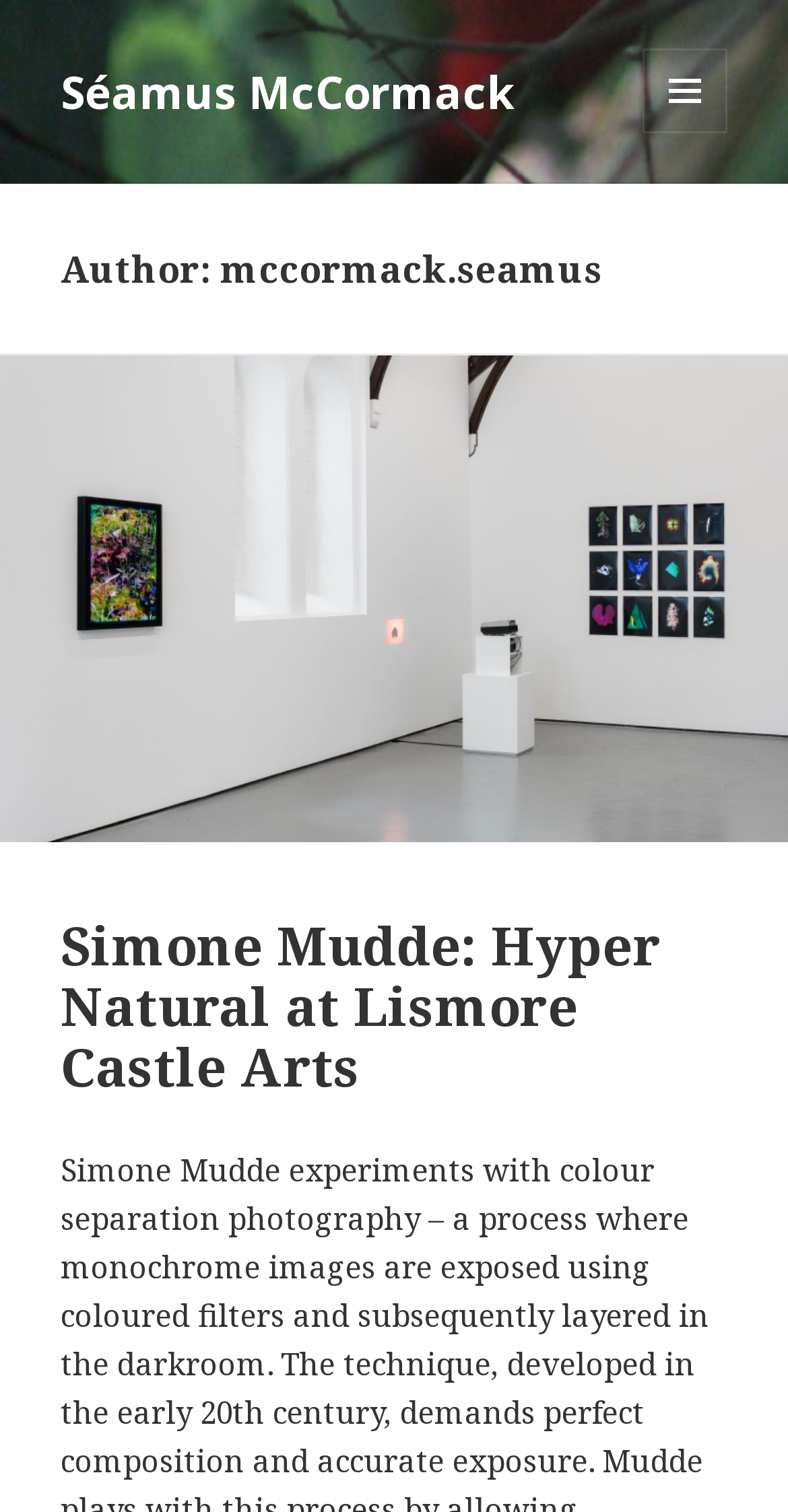How many headings are on the page? Look at the image and give a one-word or short phrase answer.

2